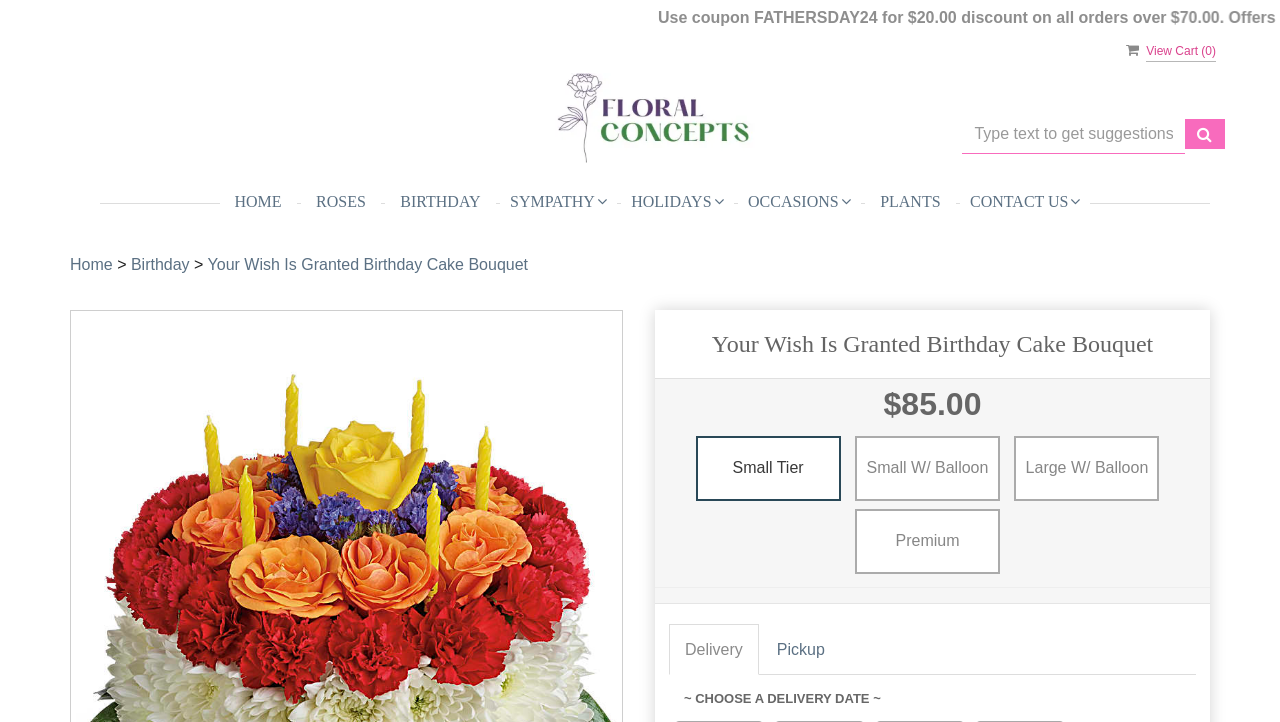Pinpoint the bounding box coordinates of the element you need to click to execute the following instruction: "Enter text in the input field". The bounding box should be represented by four float numbers between 0 and 1, in the format [left, top, right, bottom].

[0.752, 0.159, 0.926, 0.213]